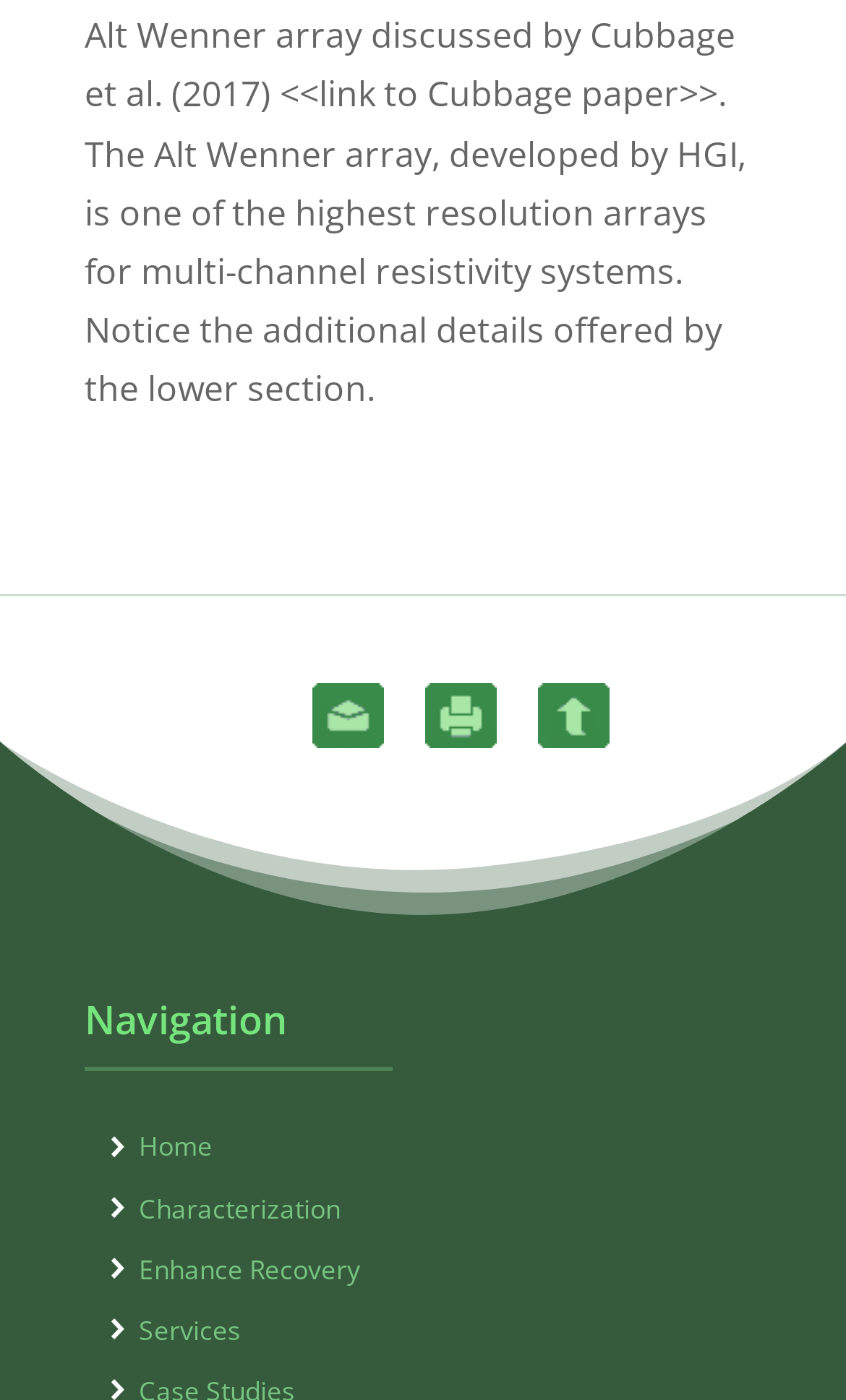What is the text above the 'Email' link?
Please look at the screenshot and answer in one word or a short phrase.

EMAIL PAGE